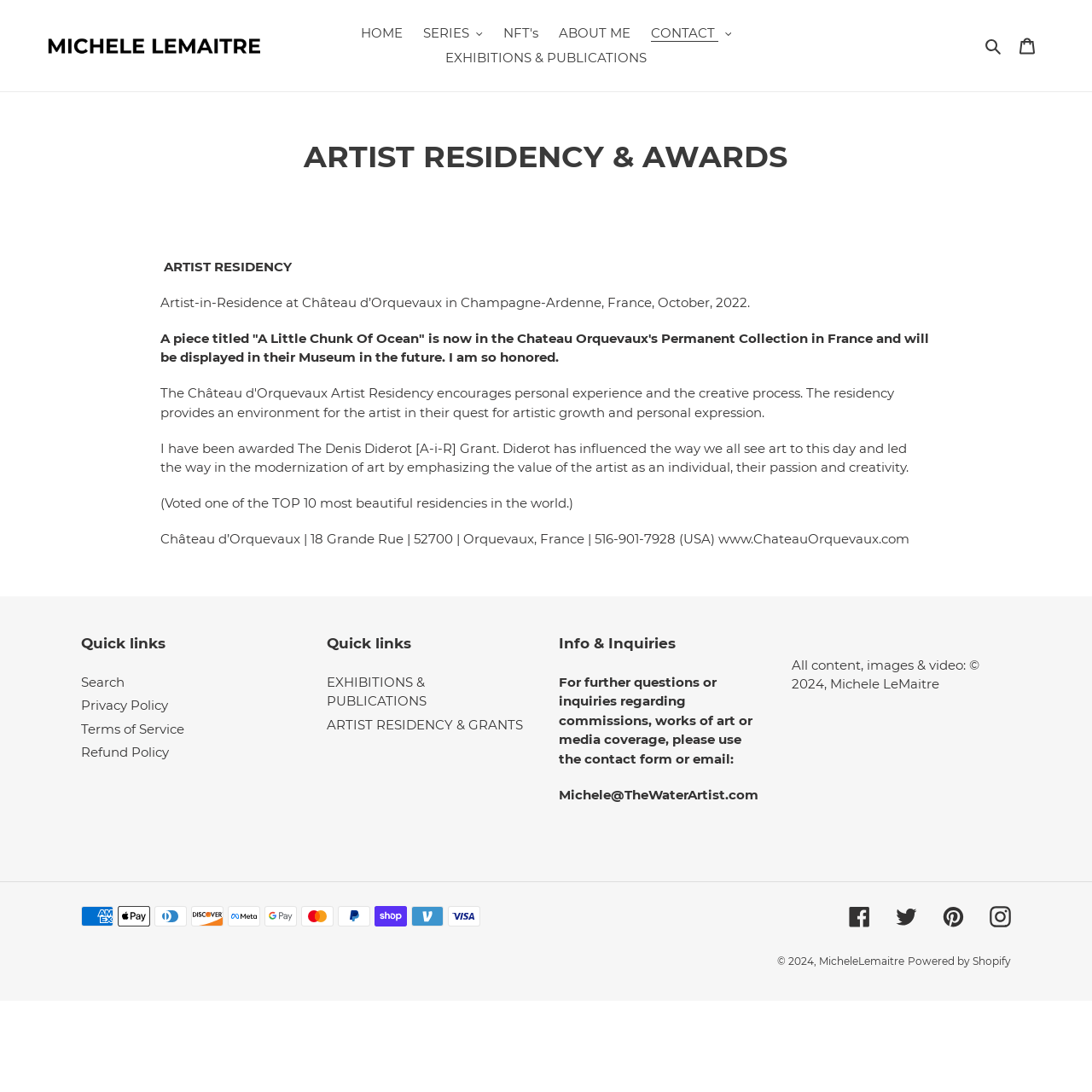Determine the bounding box coordinates of the region that needs to be clicked to achieve the task: "View June 2022".

None